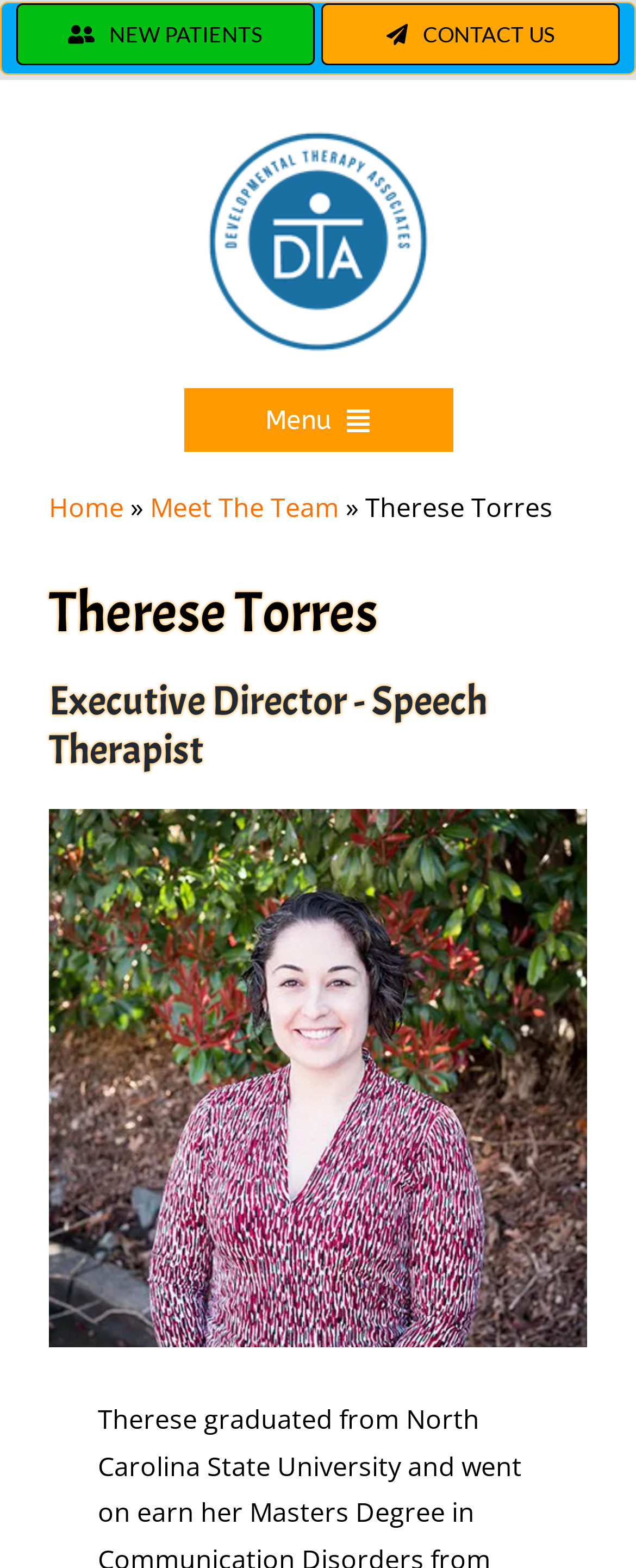Find the bounding box coordinates of the area to click in order to follow the instruction: "Contact Developmental Therapy".

[0.505, 0.002, 0.975, 0.042]